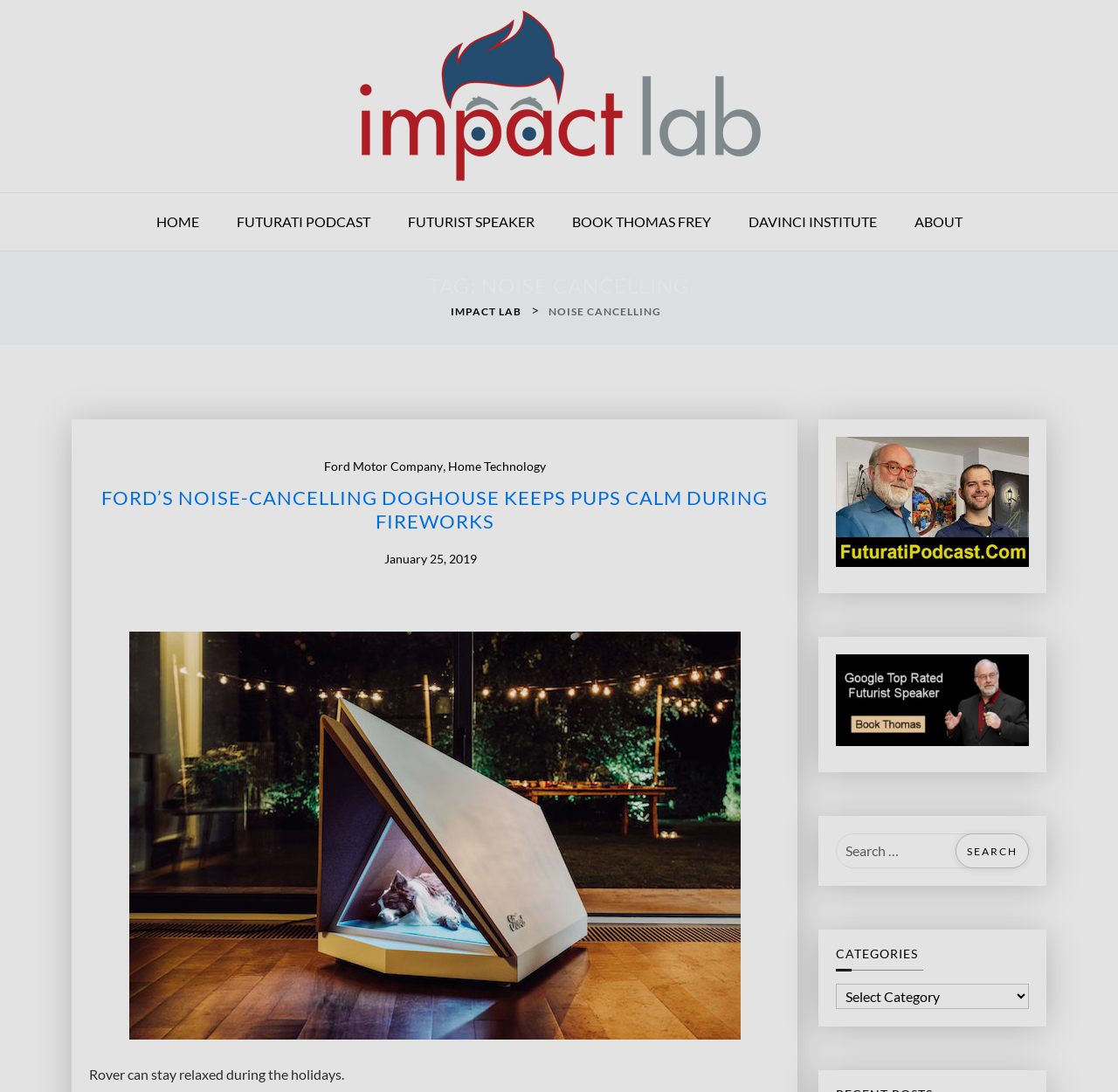Determine the bounding box coordinates for the area that should be clicked to carry out the following instruction: "Learn more about the exciting program".

[0.203, 0.7, 0.426, 0.715]